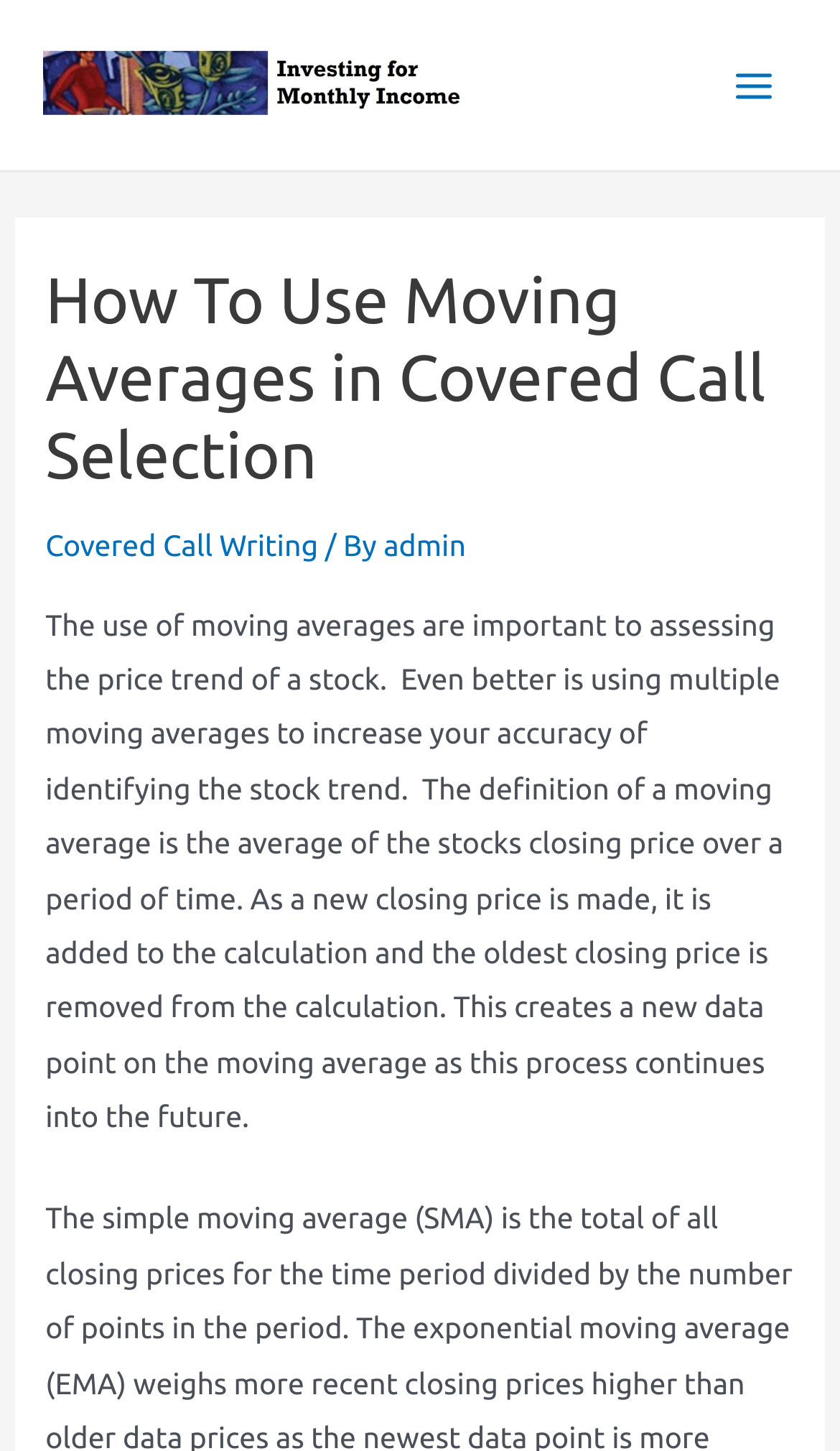Create a full and detailed caption for the entire webpage.

The webpage is about using moving averages in covered call selection, with a focus on assessing the price trend of a stock. At the top left of the page, there is a link to "Monthly Income from Investing" accompanied by an image with the same name. 

On the top right, there is a button labeled "Main Menu" with an image beside it. Below the button, there is a header section that spans almost the entire width of the page. The header contains a heading that reads "How To Use Moving Averages in Covered Call Selection" and is followed by a link to "Covered Call Writing" and a text that says "By admin". 

The main content of the page is a paragraph of text that explains the importance of moving averages in assessing the price trend of a stock and how using multiple moving averages can increase accuracy. The text also provides a definition of a moving average, explaining how it is calculated by averaging the stock's closing price over a period of time.